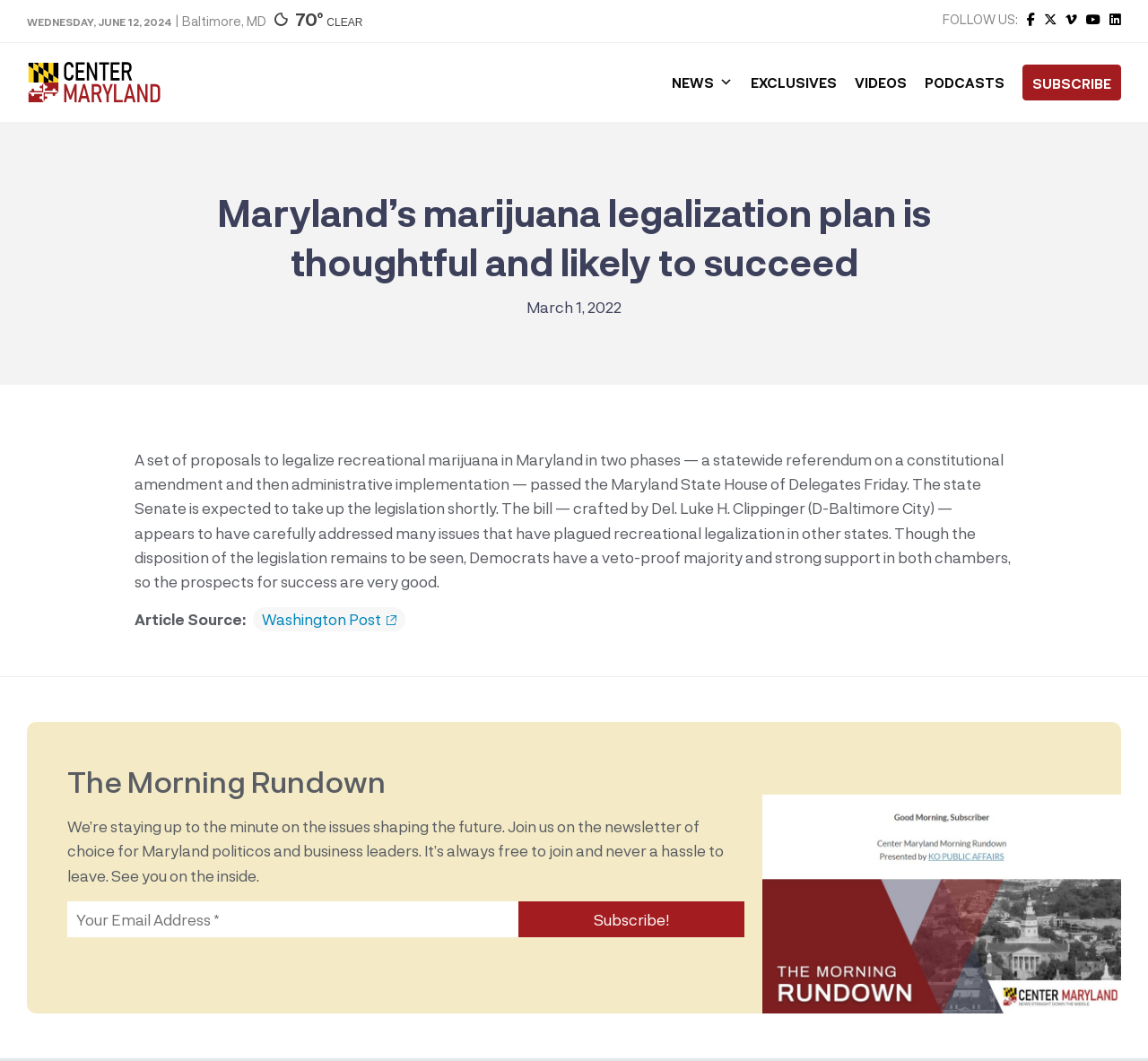Please determine the bounding box coordinates of the element's region to click in order to carry out the following instruction: "Read news article". The coordinates should be four float numbers between 0 and 1, i.e., [left, top, right, bottom].

[0.117, 0.177, 0.883, 0.269]